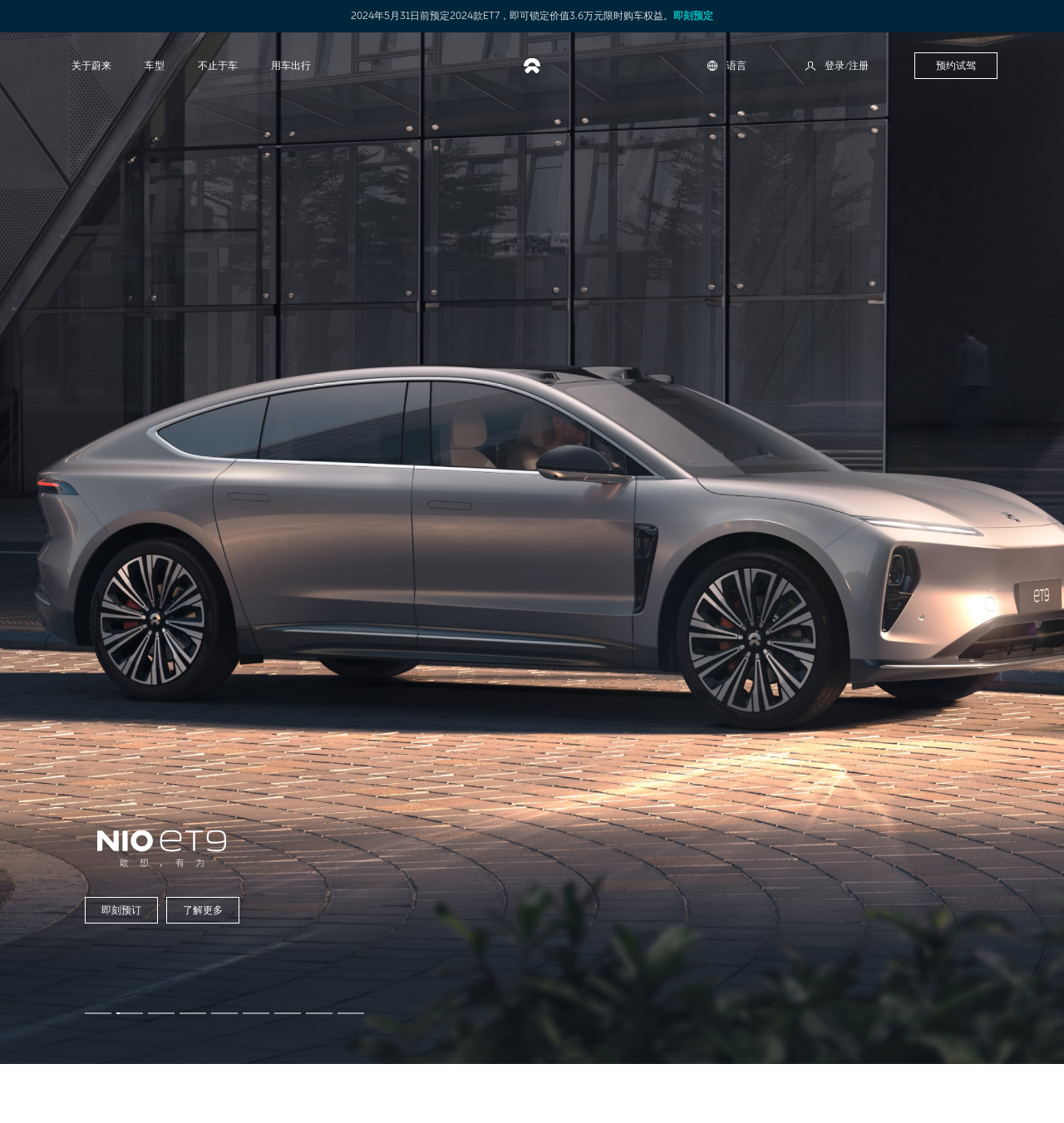What is the purpose of the '预约试驾' button?
Using the image as a reference, deliver a detailed and thorough answer to the question.

The purpose of the '预约试驾' button can be inferred from its text, which means 'book a test drive' in Chinese. This button is likely used to allow users to schedule a test drive for a car.